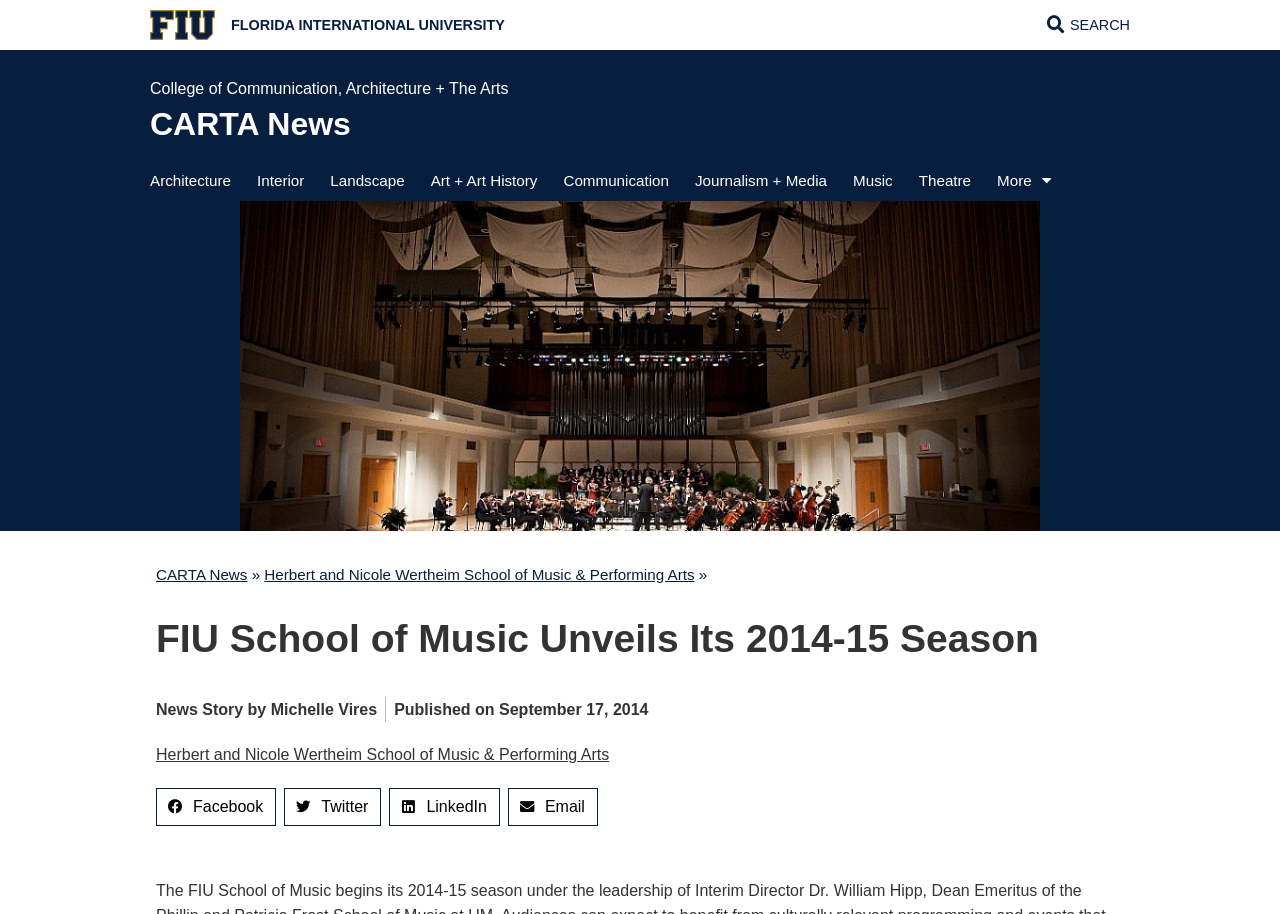Identify and provide the bounding box for the element described by: "Journalism + Media".

[0.543, 0.185, 0.646, 0.211]